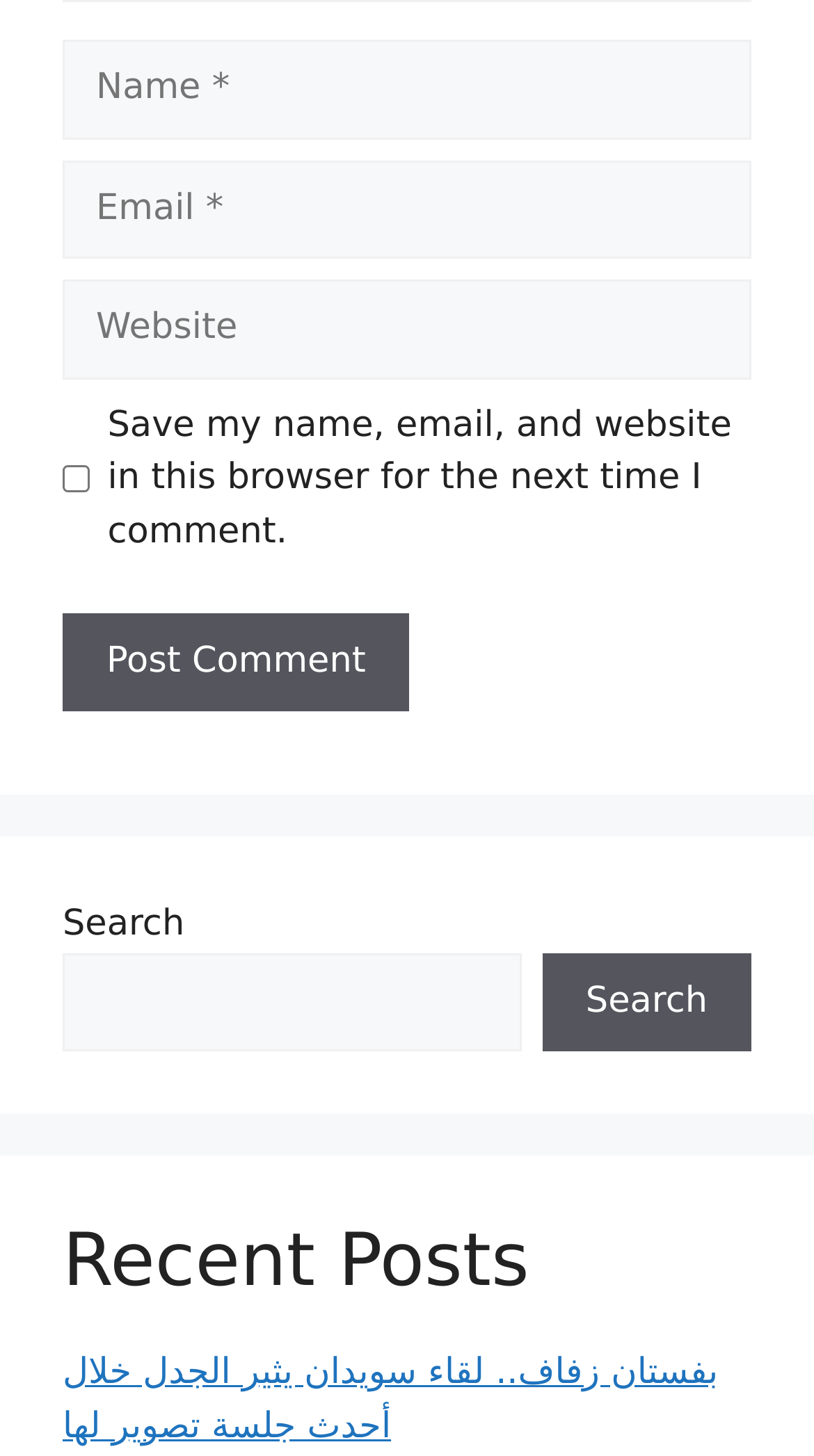Locate the bounding box coordinates of the area where you should click to accomplish the instruction: "Read the recent post".

[0.077, 0.928, 0.882, 0.994]